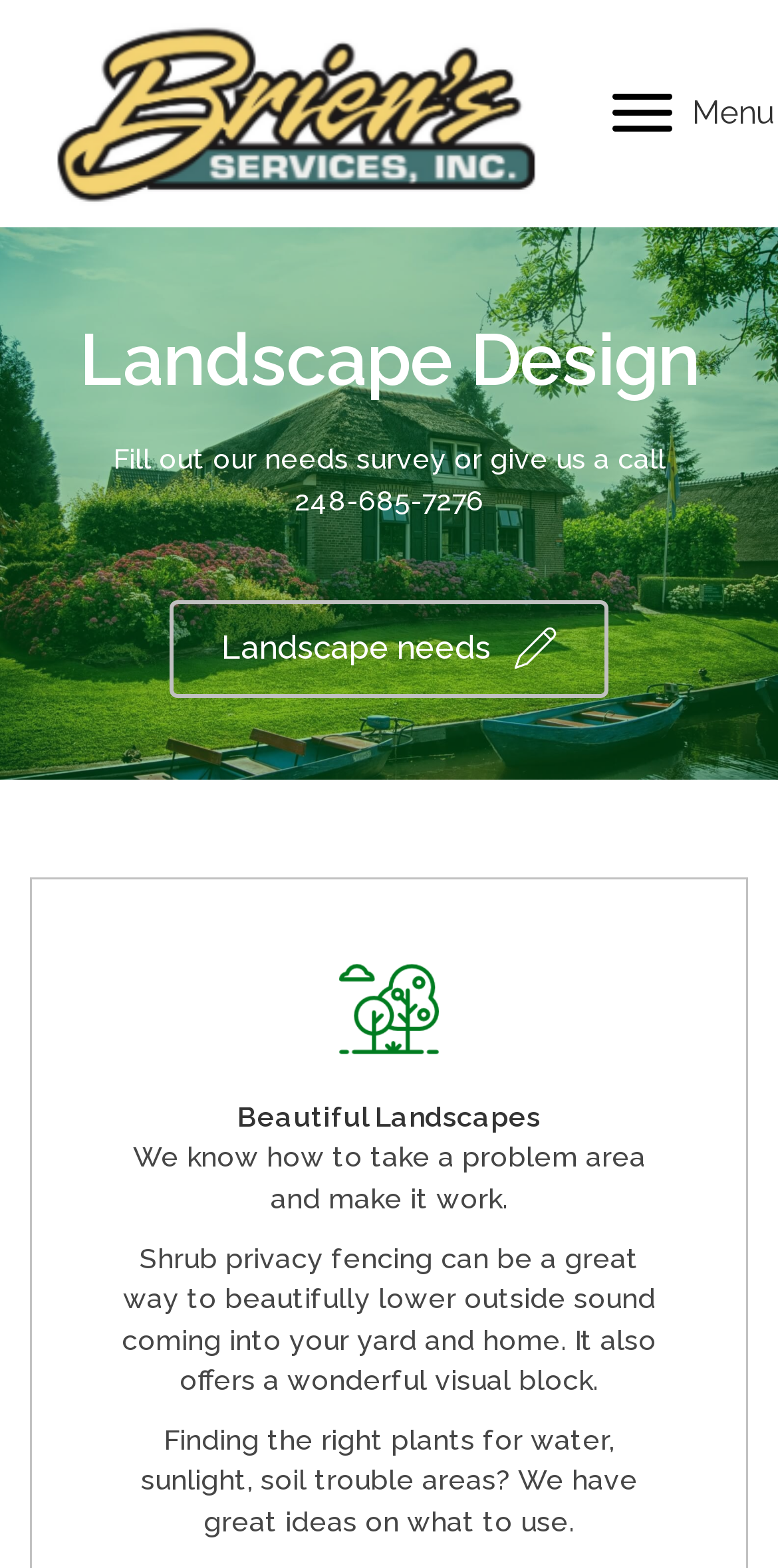What is the purpose of shrub privacy fencing?
Provide an in-depth and detailed answer to the question.

I found this information by reading the text elements on the webpage, specifically the one that says 'Shrub privacy fencing can be a great way to beautifully lower outside sound coming into your yard and home. It also offers a wonderful visual block'.